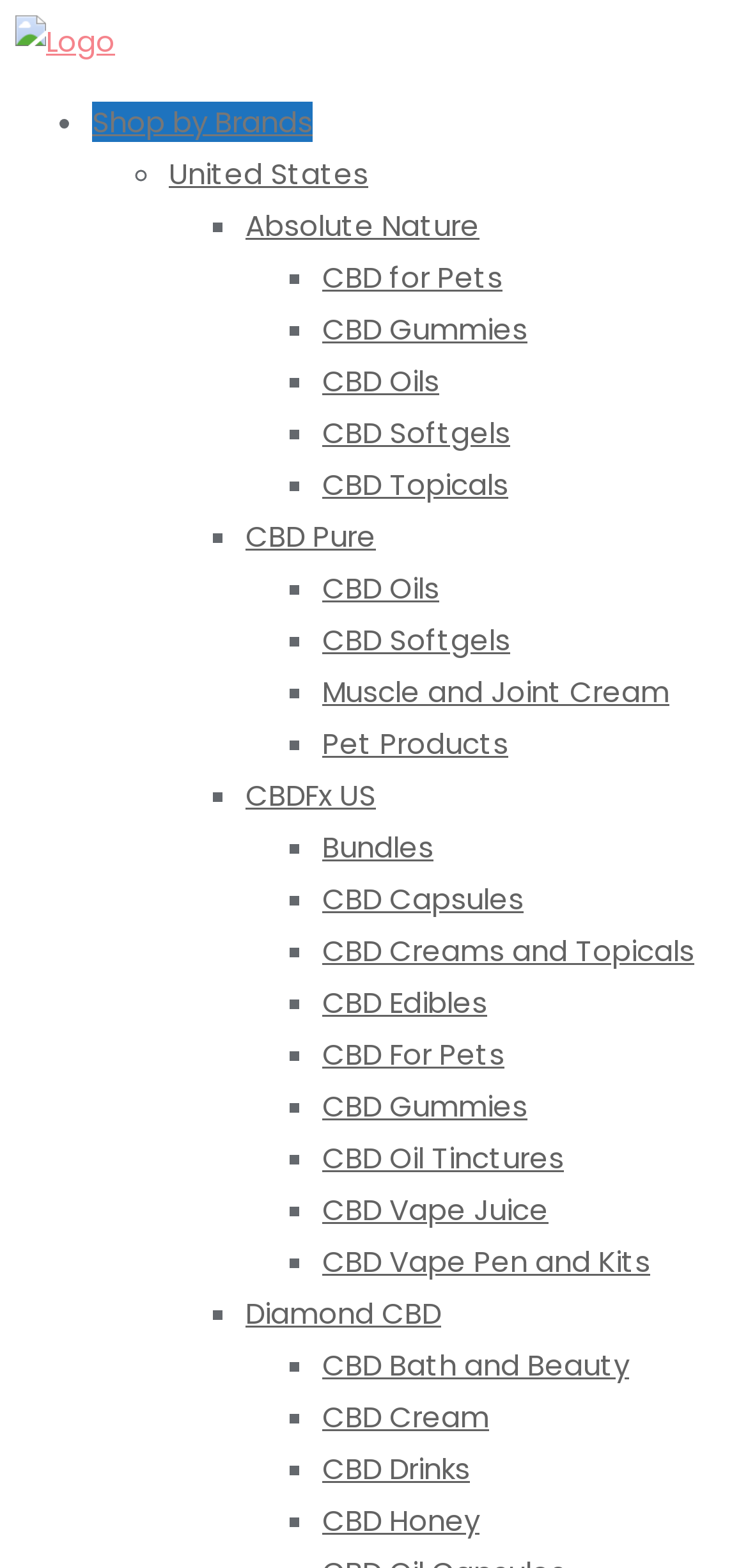Is there a link to 'CBD Oils' in the navigation menu?
Using the visual information, reply with a single word or short phrase.

Yes